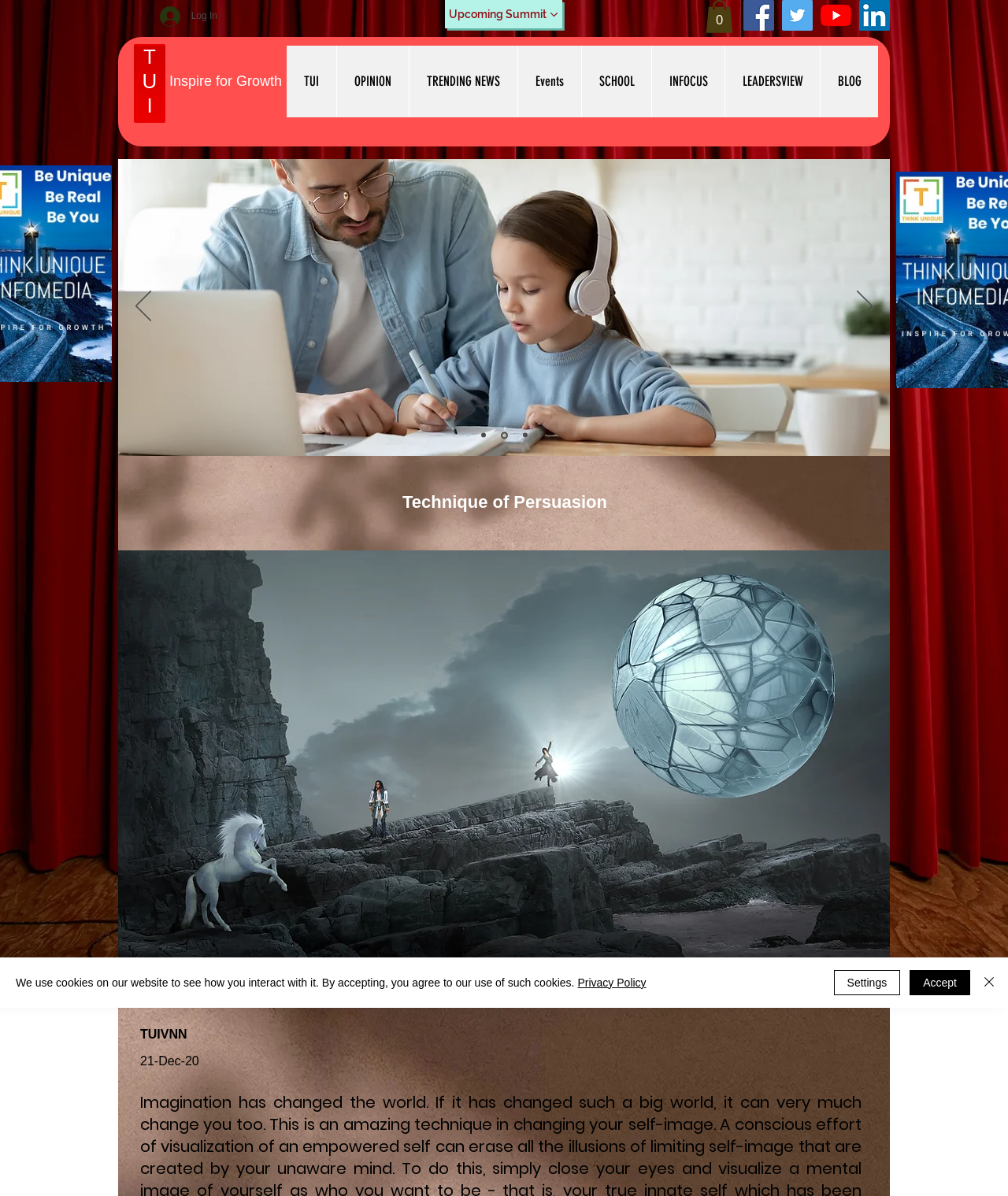Identify the main heading from the webpage and provide its text content.

Inspire for Growth